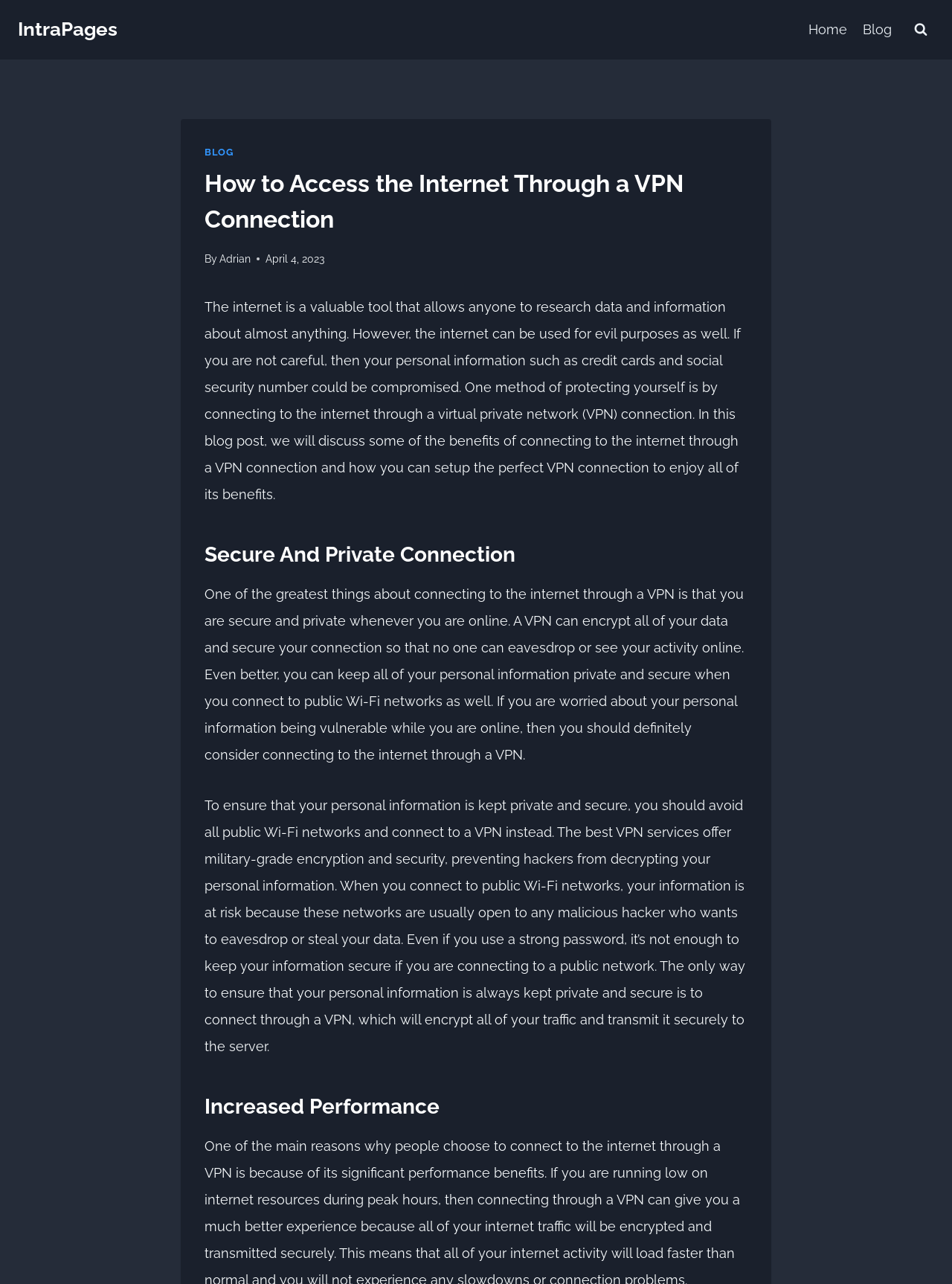Who is the author of the blog post?
Based on the image, provide a one-word or brief-phrase response.

Adrian